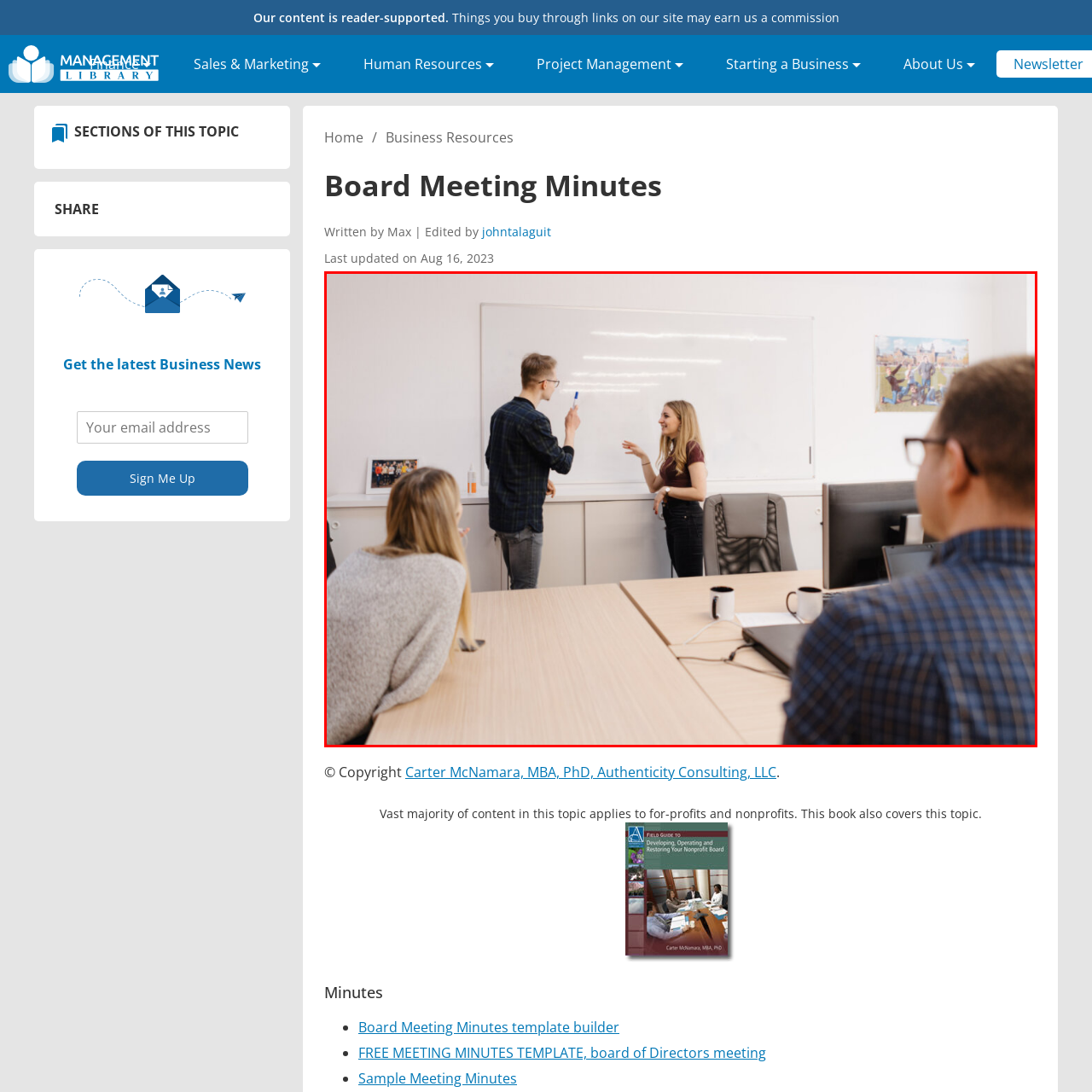Describe in detail the elements and actions shown in the image within the red-bordered area.

In a contemporary office meeting room, two young professionals engage in a lively discussion, with one standing beside a whiteboard and the other seated at a conference table. The male participant, dressed in a dark blue checked shirt and glasses, gestures with a pen while explaining a point. The female, wearing a brown top, appears animated and attentive as she responds, showcasing a collaborative atmosphere. In the foreground, other team members are partially visible; one has long hair and wears a gray sweater, while another, closer to the camera, is seen wearing a blue checked shirt, both watching the interaction. The setting reflects a modern workspace, equipped with a large wooden table, laptops, and coffee mugs, emphasizing a dynamic and creative environment for effective teamwork and idea exchange.